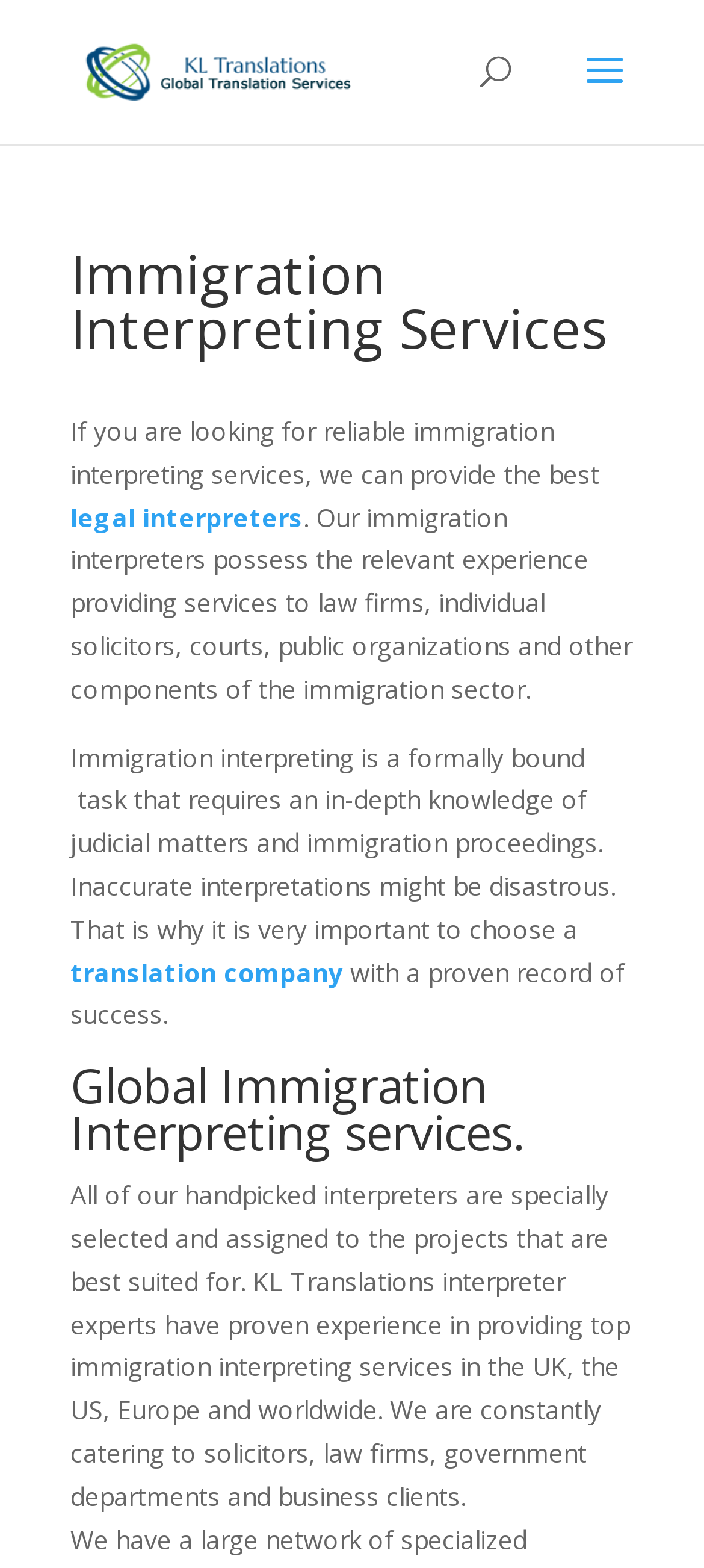Provide a short answer using a single word or phrase for the following question: 
How many languages do they provide services in?

Over 100